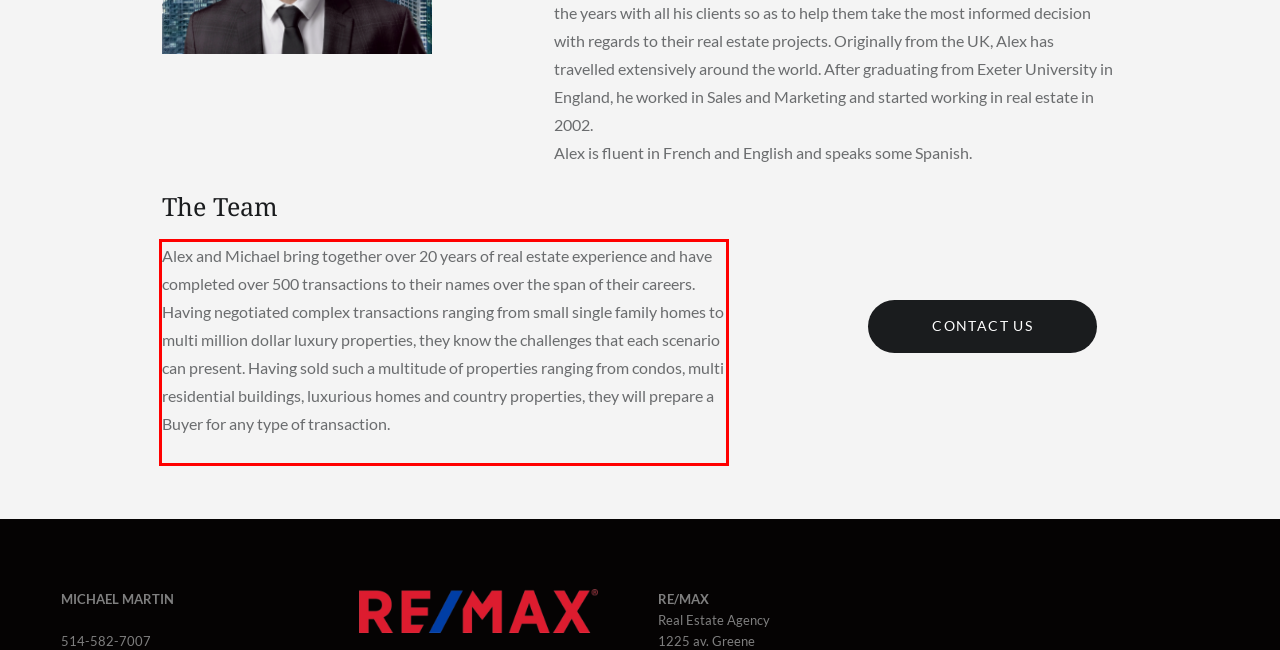Using the provided screenshot of a webpage, recognize and generate the text found within the red rectangle bounding box.

Alex and Michael bring together over 20 years of real estate experience and have completed over 500 transactions to their names over the span of their careers. Having negotiated complex transactions ranging from small single family homes to multi million dollar luxury properties, they know the challenges that each scenario can present. Having sold such a multitude of properties ranging from condos, multi residential buildings, luxurious homes and country properties, they will prepare a Buyer for any type of transaction.